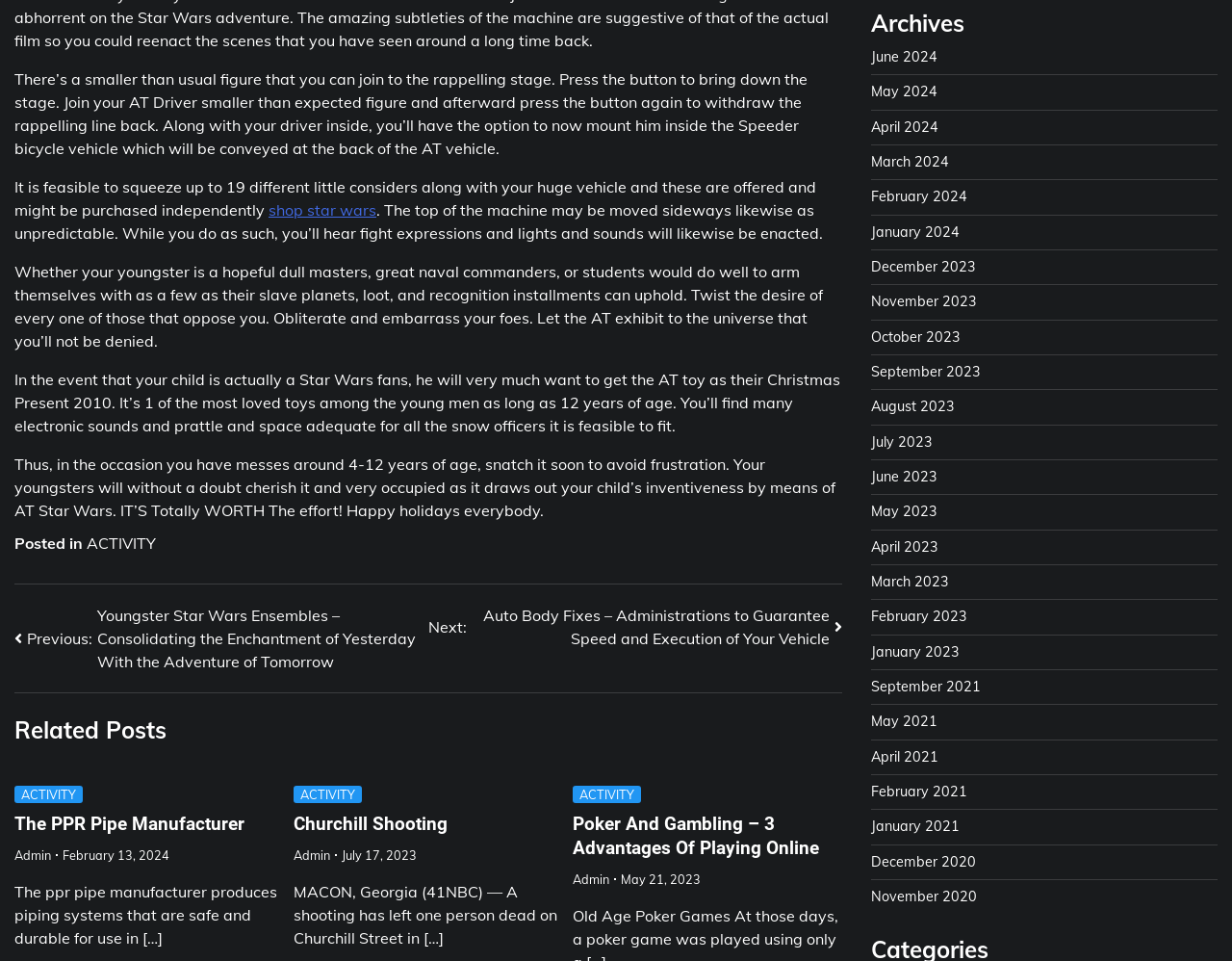Given the element description: "The PPR Pipe Manufacturer", predict the bounding box coordinates of the UI element it refers to, using four float numbers between 0 and 1, i.e., [left, top, right, bottom].

[0.012, 0.846, 0.198, 0.869]